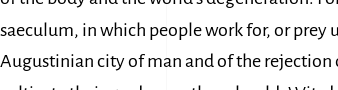Identify and describe all the elements present in the image.

This image features a portion of text discussing the concept of "senectus mundi," which translates to "the aging of the world." It explores themes rooted in the Middle Ages about humanity's estrangement from divinity, highlighting how human sin leads to both physical and moral decline. The passage references Augustine's influential work, "The City of God," portraying history as a progression of decay interspersed with spiritual potential. It discusses a sermon by Thomas Wimbledon, which links the progression through six ages to themes of accountability and moral living. The text also touches on the societal impacts of the church, the moral challenges faced by individuals, and the interior spiritual journey symbolized through the imagery of a garden. This examination reflects on the tension between spiritual ideals and the realities of human frailty and corruption.